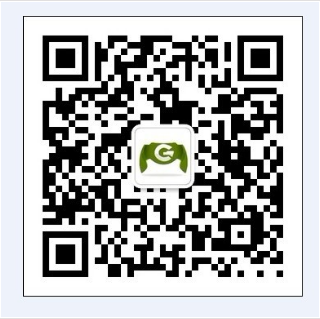Give a concise answer of one word or phrase to the question: 
What is the purpose of the QR code?

Quick access to digital content